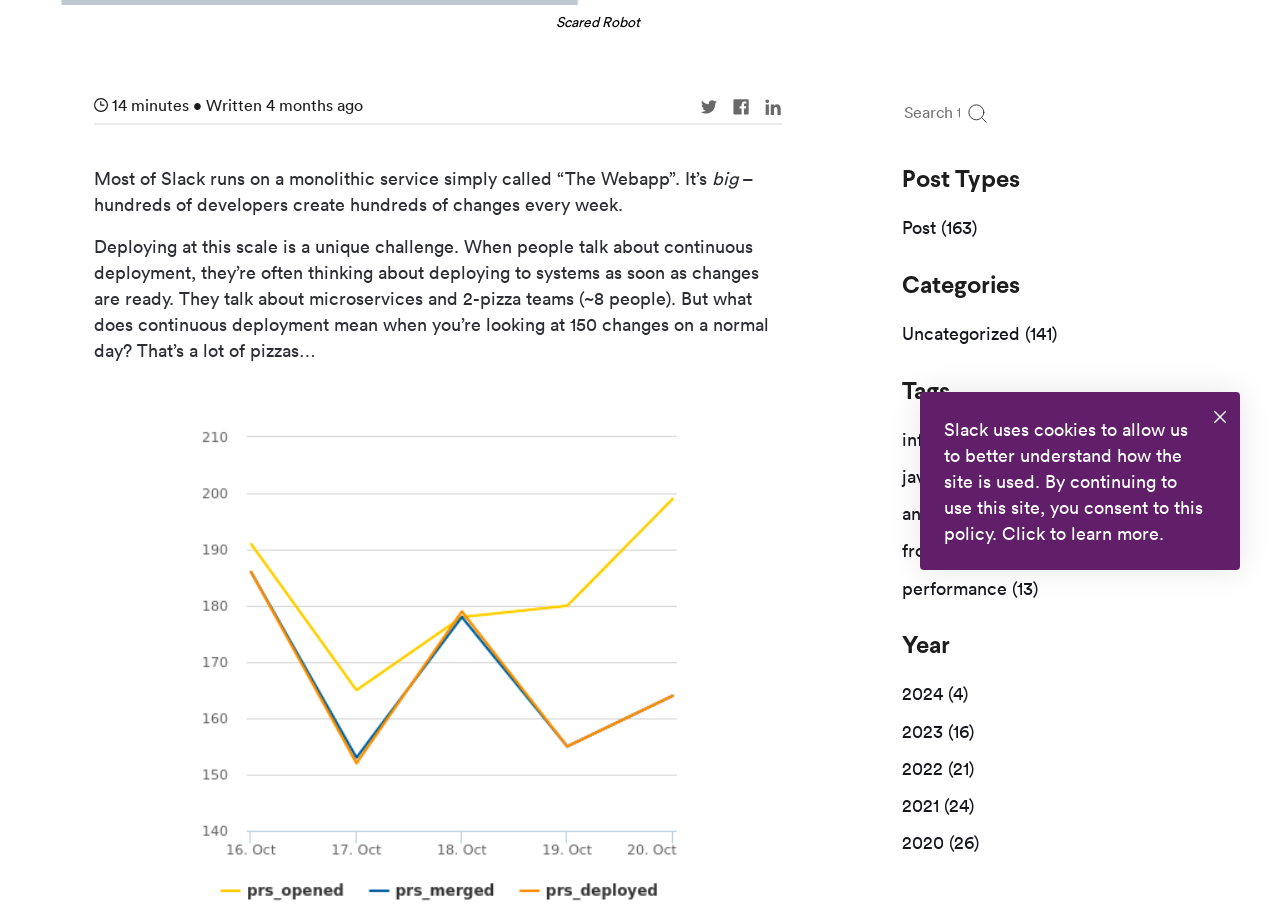Identify the bounding box for the UI element specified in this description: "Click to learn more.". The coordinates must be four float numbers between 0 and 1, formatted as [left, top, right, bottom].

[0.783, 0.572, 0.909, 0.598]